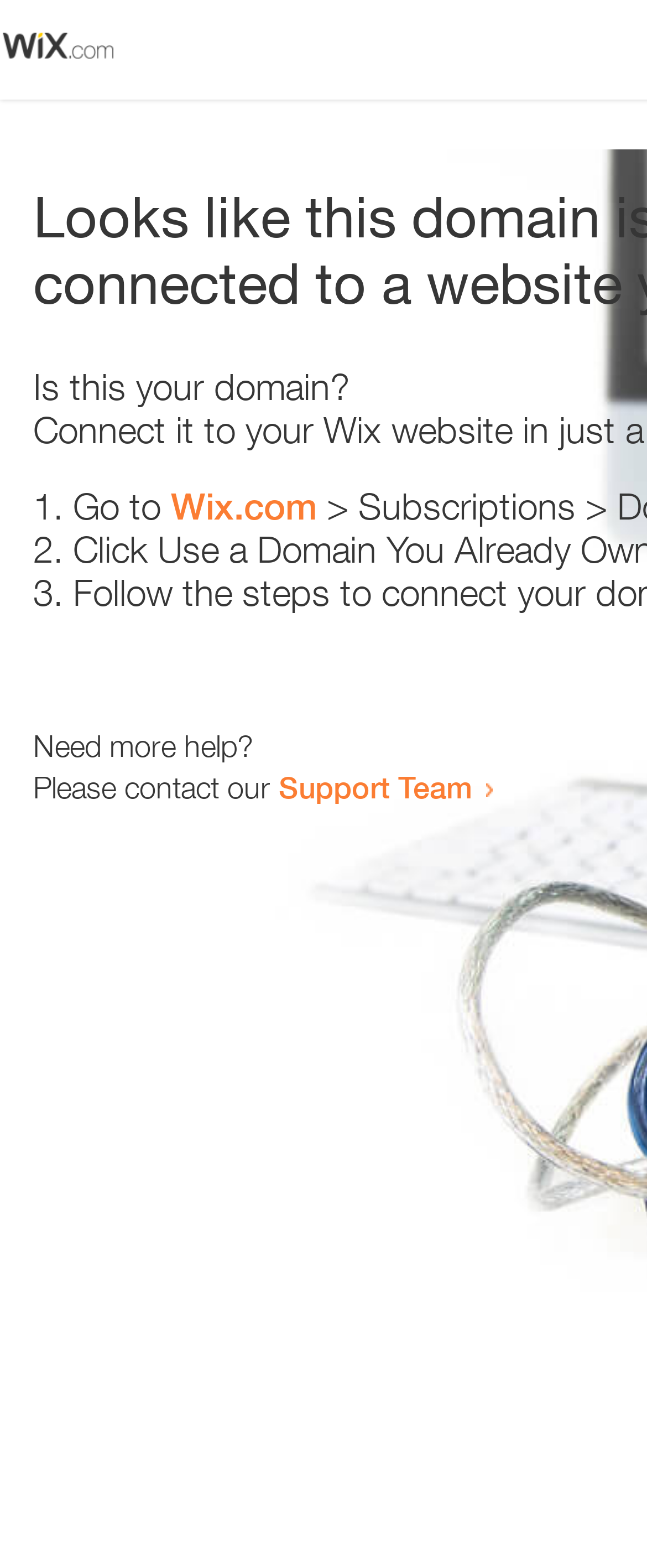What is the alternative action suggested?
Craft a detailed and extensive response to the question.

The question is asking about the alternative action suggested. The answer is 'Go to Wix.com' because the text 'Go to' is followed by a link to 'Wix.com', suggesting that the user can go to Wix.com as an alternative action.